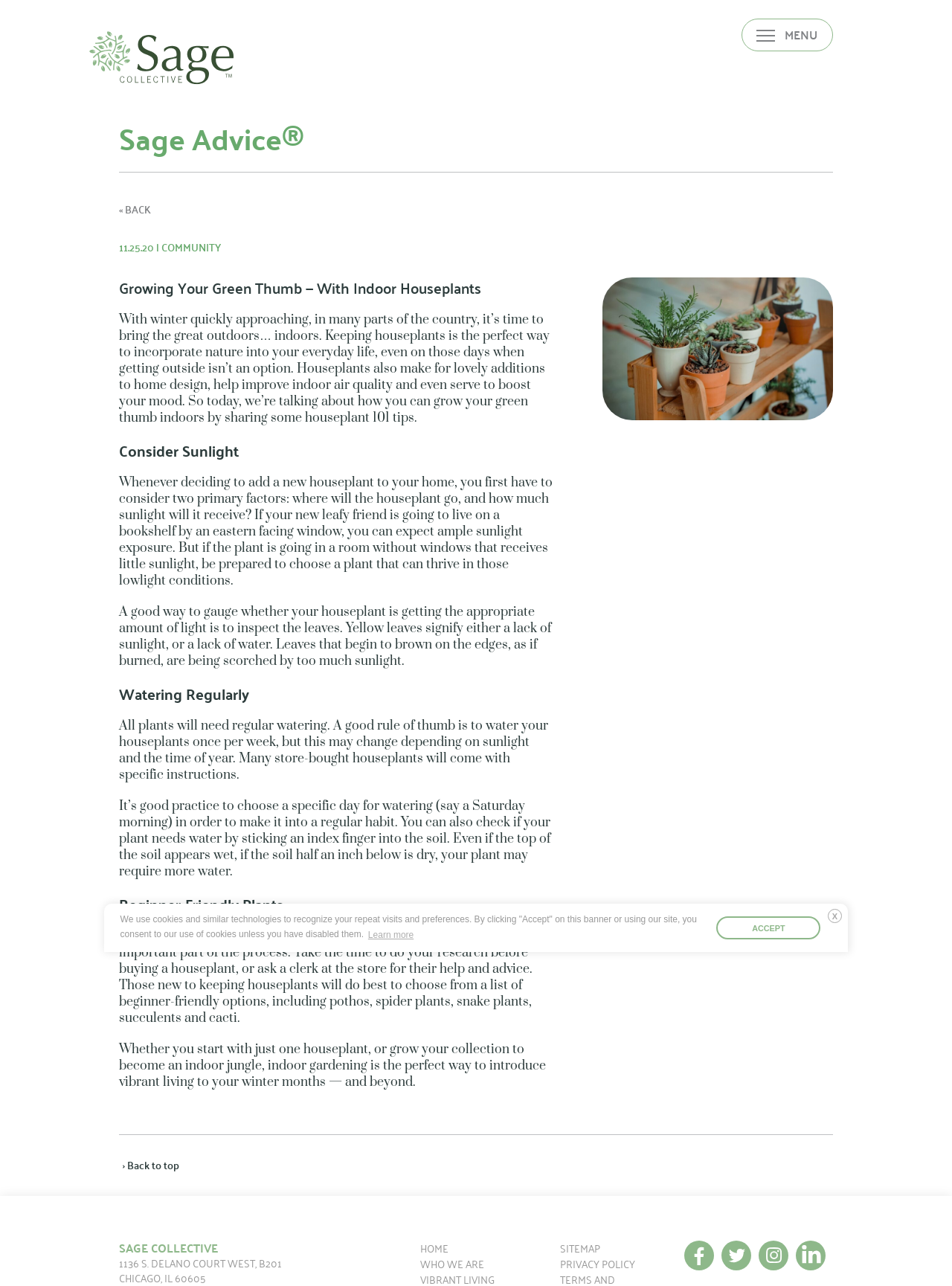Show the bounding box coordinates for the HTML element as described: "Contact Us".

None